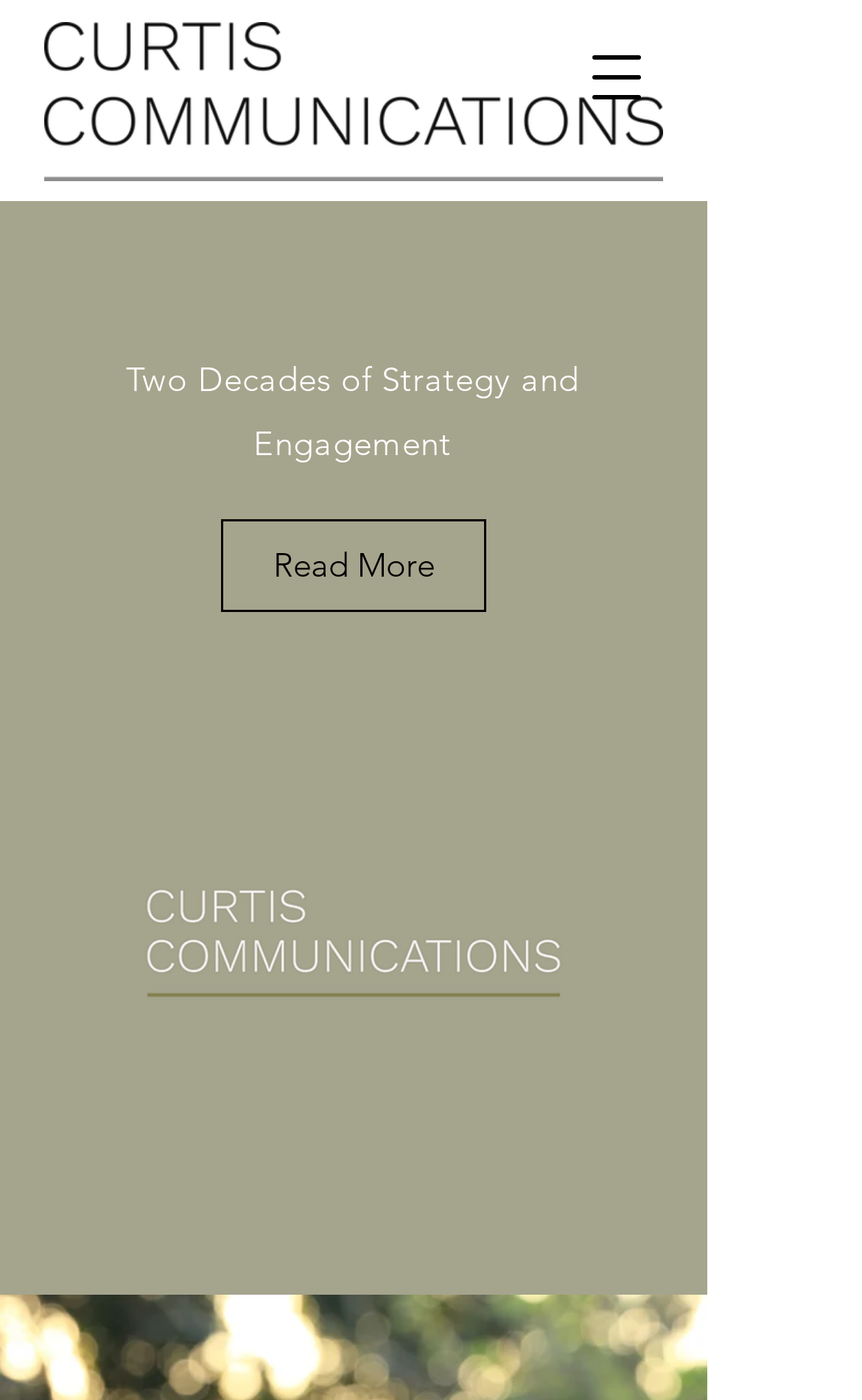Describe the webpage in detail, including text, images, and layout.

The webpage is about Curtis Communications, specifically highlighting their engagement strategy and delivery. At the top right corner, there is a button to open a navigation menu. Next to it, there is a logo, which is an image of "Original.png" with a monochrome version on a transparent background. 

Below the logo, there is a heading that reads "Two Decades of Strategy and Engagement" in three separate text elements. Underneath the heading, there is a "Read More" link. 

At the bottom of the page, there is another instance of the same logo, "Original.png", which is identical to the one at the top.